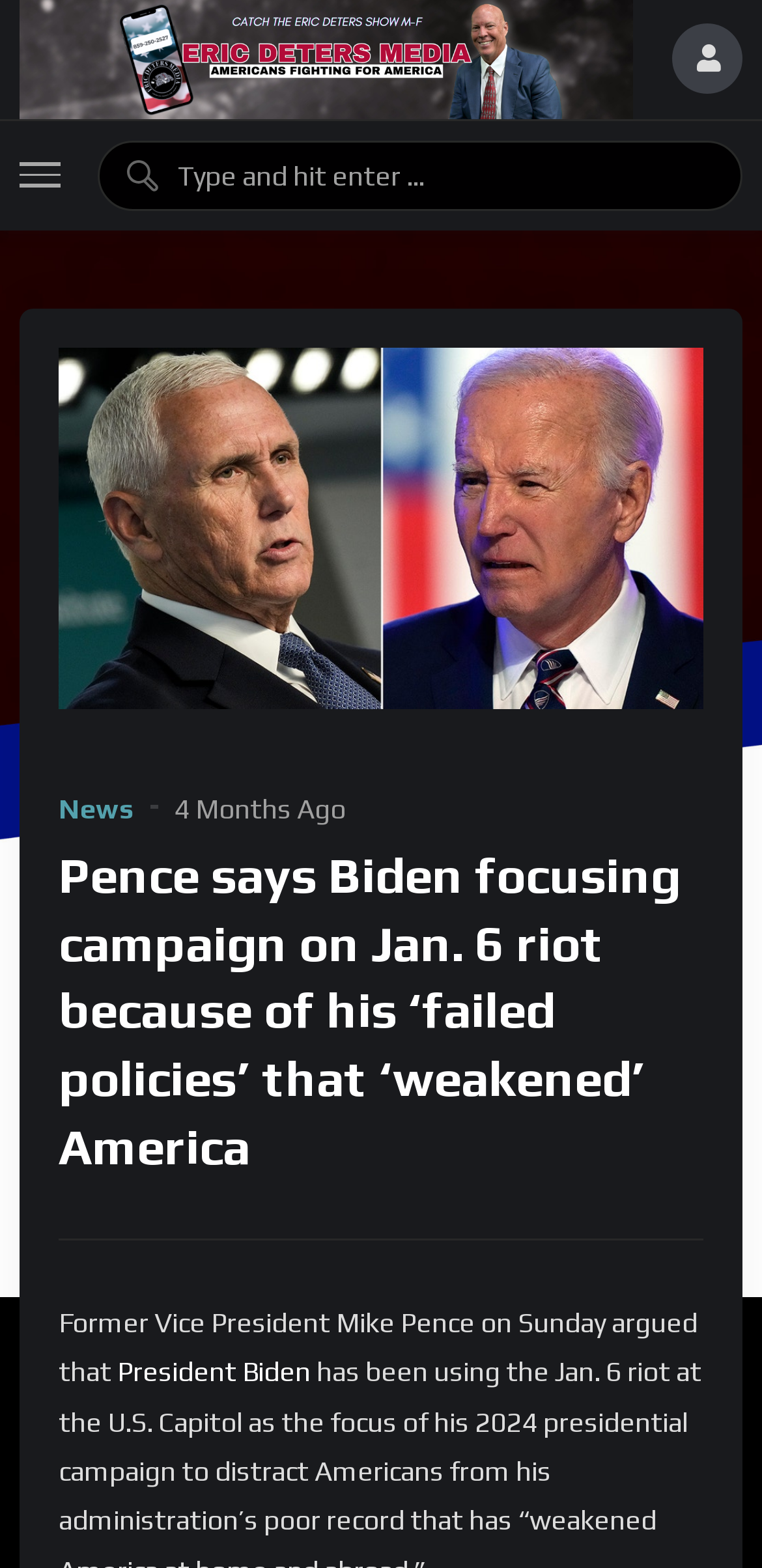Who is mentioned in the article?
Based on the visual information, provide a detailed and comprehensive answer.

The article mentions Mike Pence, the former Vice President, and President Biden, as they are mentioned in the article's content, with President Biden being a link.